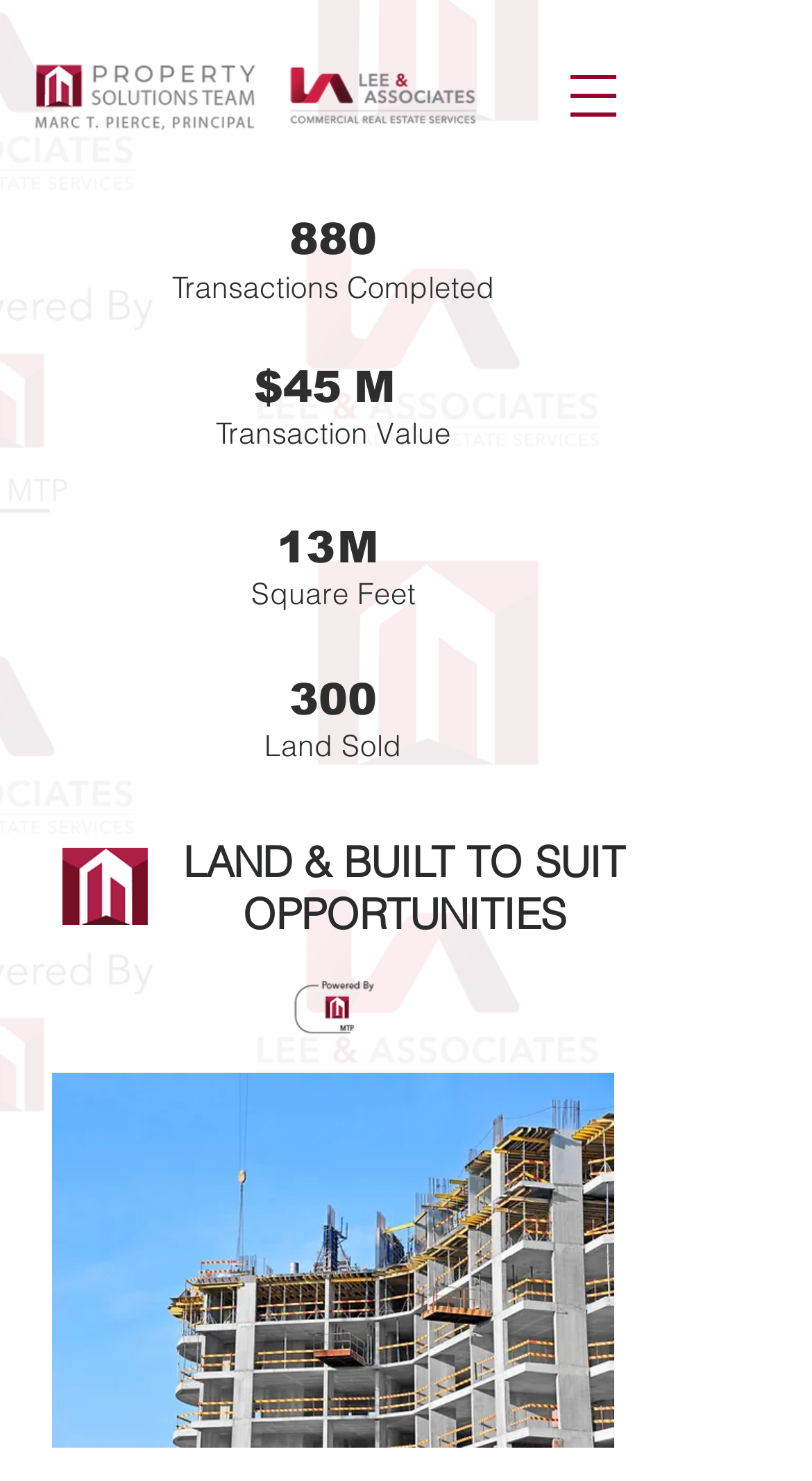Offer a comprehensive description of the webpage’s content and structure.

The webpage is about Land & Build to Suit Opportunities by the Property Solutions Team. At the top right corner, there is a button to open a navigation menu. On the top left, there is a logo of Mark Pierce, and next to it, the Lee & Associates and Property Solutions Team logos are displayed. 

Below the logos, there are several sections of statistics. The first section has a heading "Transactions Completed" and displays the number "880". The second section has a heading "Transaction Value" and displays the amount "$45M". The third section has a heading "Square Feet" and displays the number "300". The fourth section has a heading "Land Sold" and does not display a specific number.

Below these sections, there is a large heading "LAND & BUILT TO SUIT OPPORTUNITIES" and two decorative Property Solutions Team logos on either side. At the bottom of the page, there is an image related to building construction.